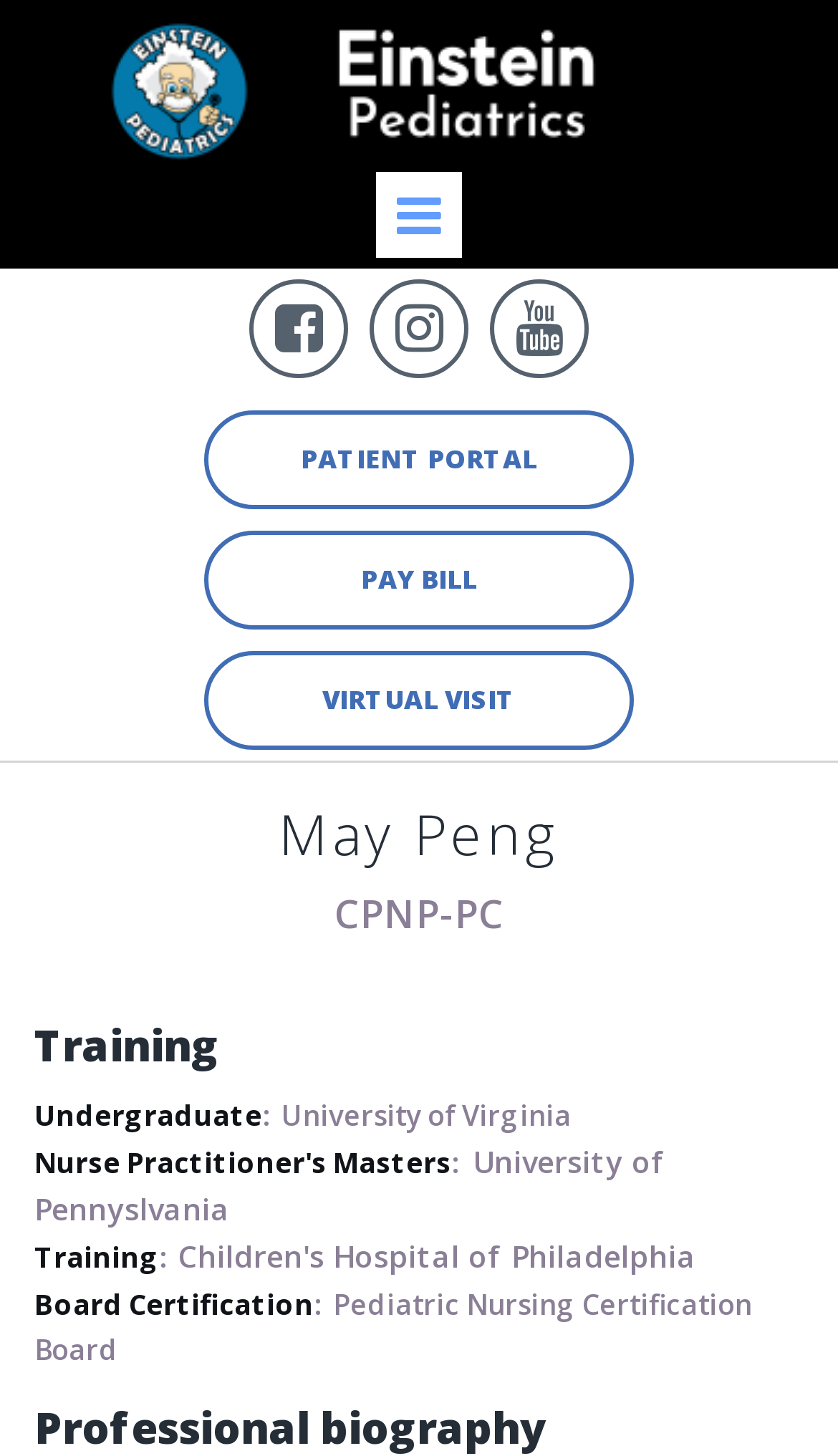How many sections are there in May Peng's biography?
Look at the screenshot and respond with a single word or phrase.

3